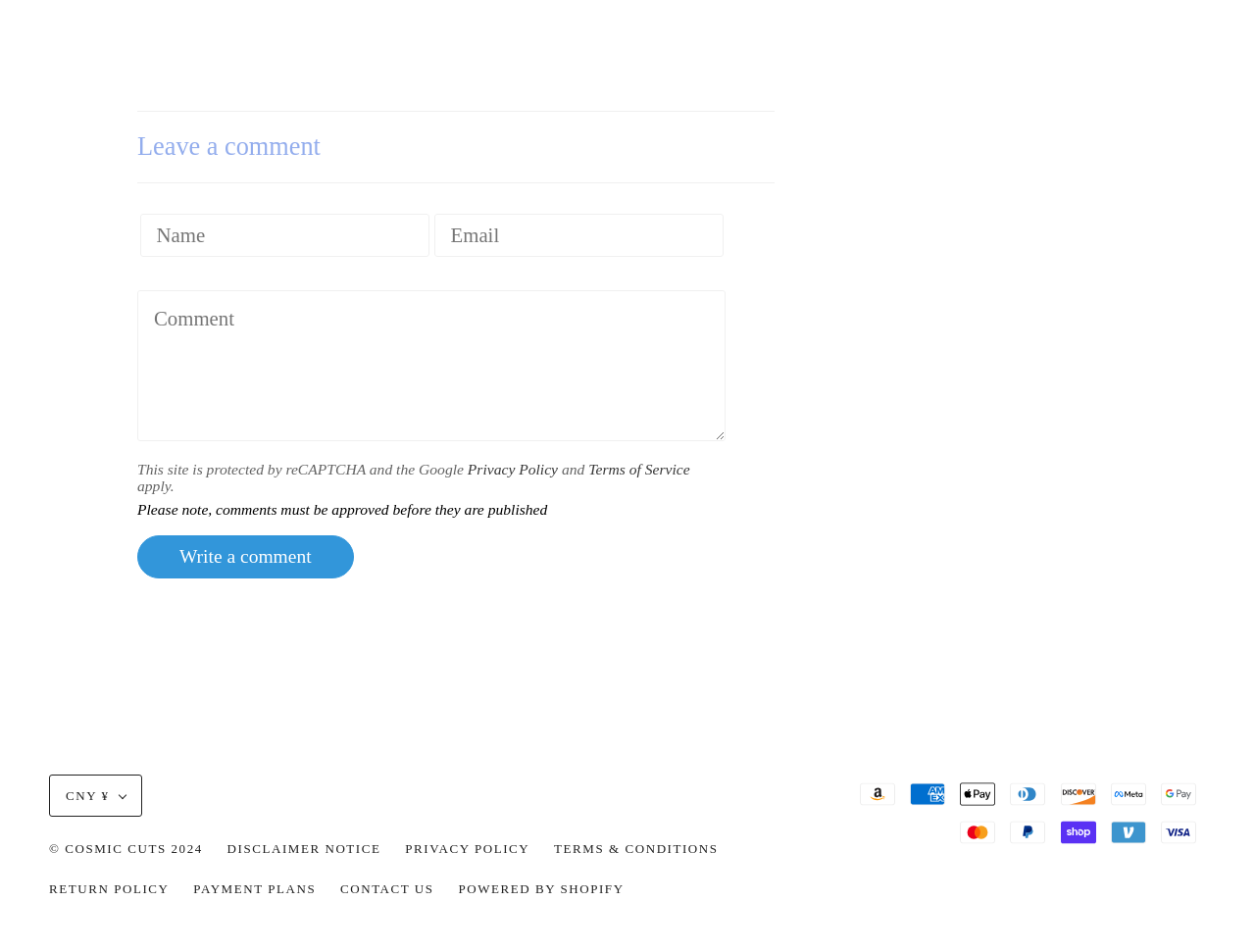Locate the bounding box coordinates of the clickable part needed for the task: "Enter your name".

[0.111, 0.224, 0.342, 0.269]